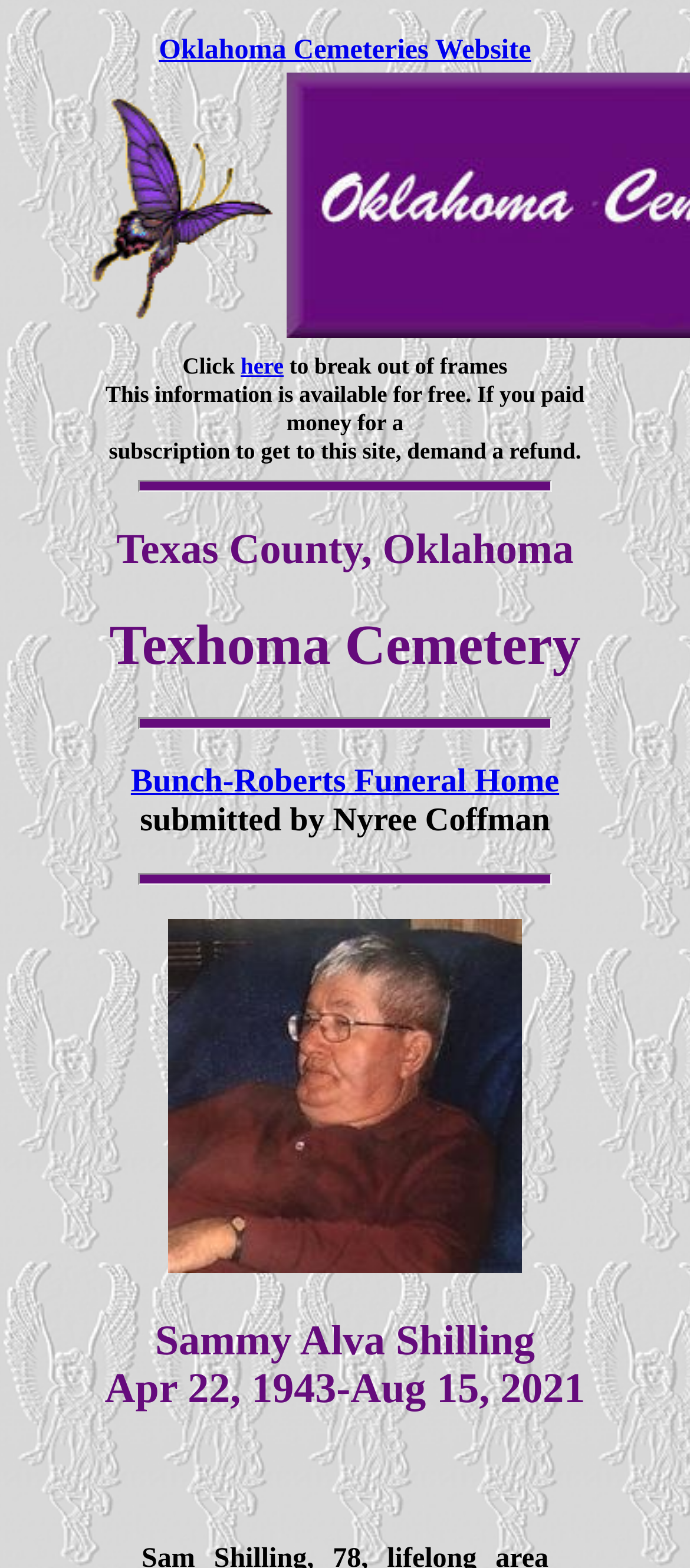Who submitted the information for Bunch-Roberts Funeral Home?
Provide a thorough and detailed answer to the question.

I found the answer by looking at the heading that mentions Bunch-Roberts Funeral Home. The heading says 'Bunch-Roberts Funeral Home submitted by Nyree Coffman', which indicates that Nyree Coffman is the person who submitted the information.